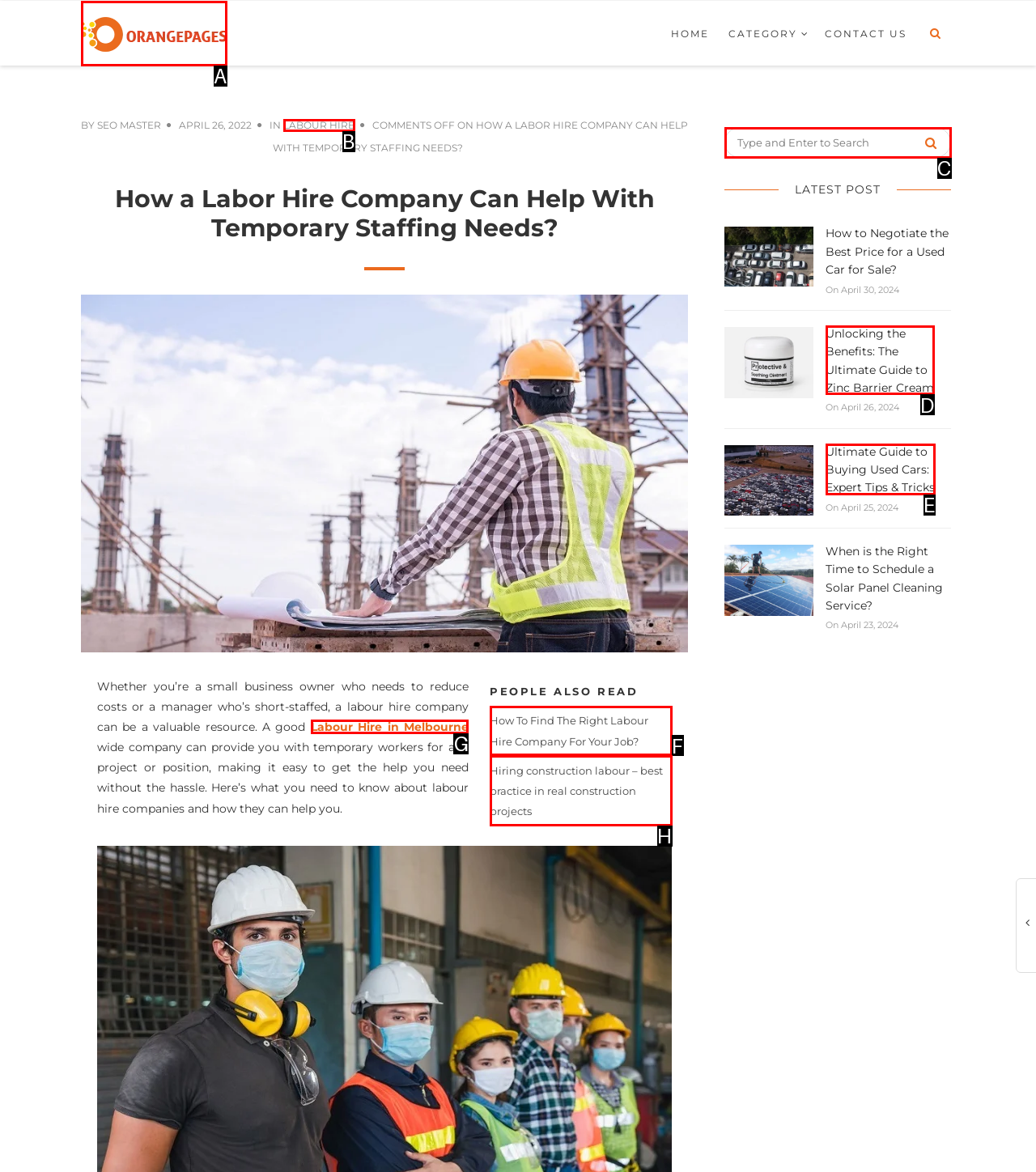What is the letter of the UI element you should click to Read more about Labour Hire in Melbourne? Provide the letter directly.

G